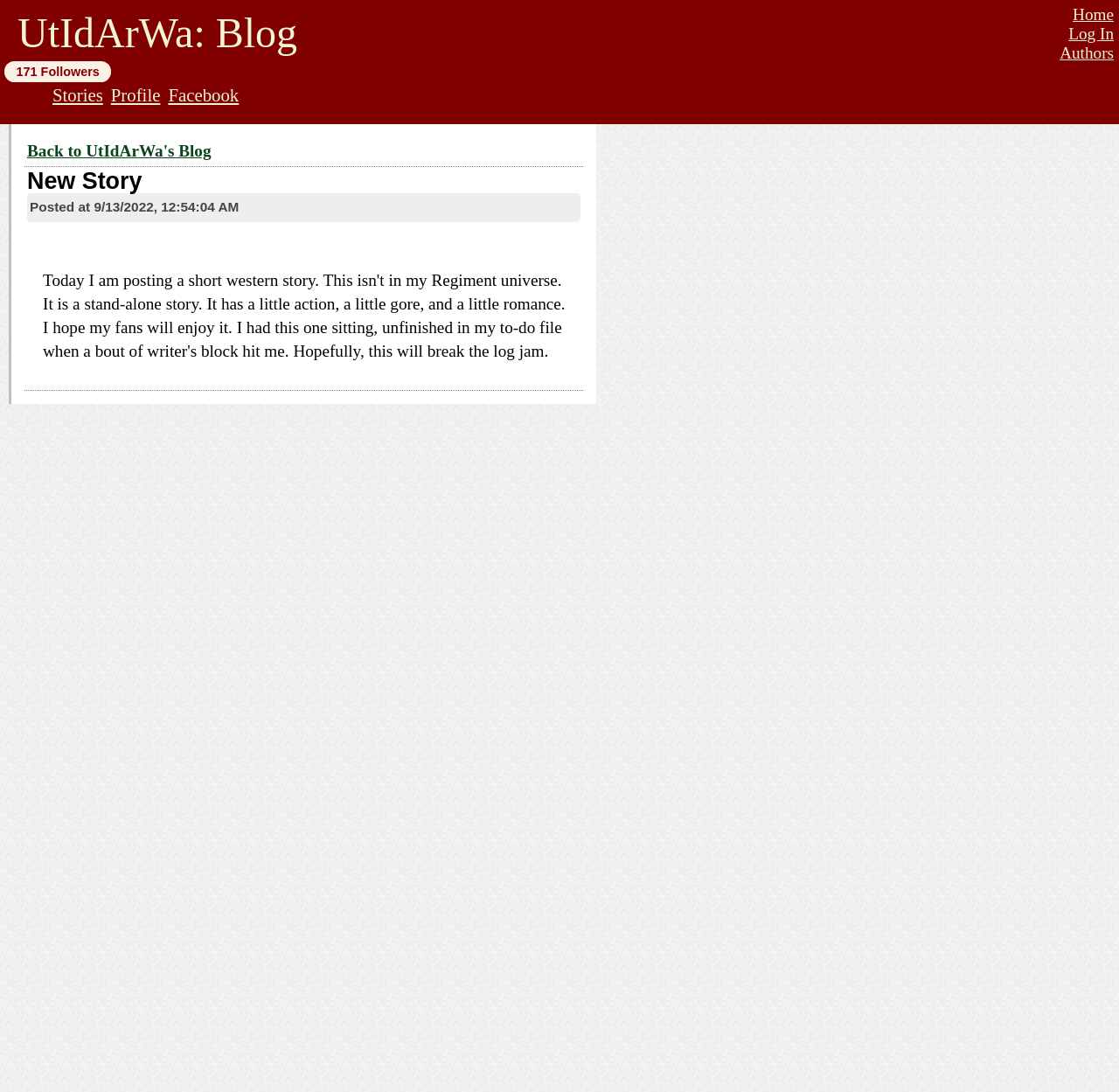When was this blog entry posted?
Based on the visual, give a brief answer using one word or a short phrase.

9/13/2022, 12:54:04 AM